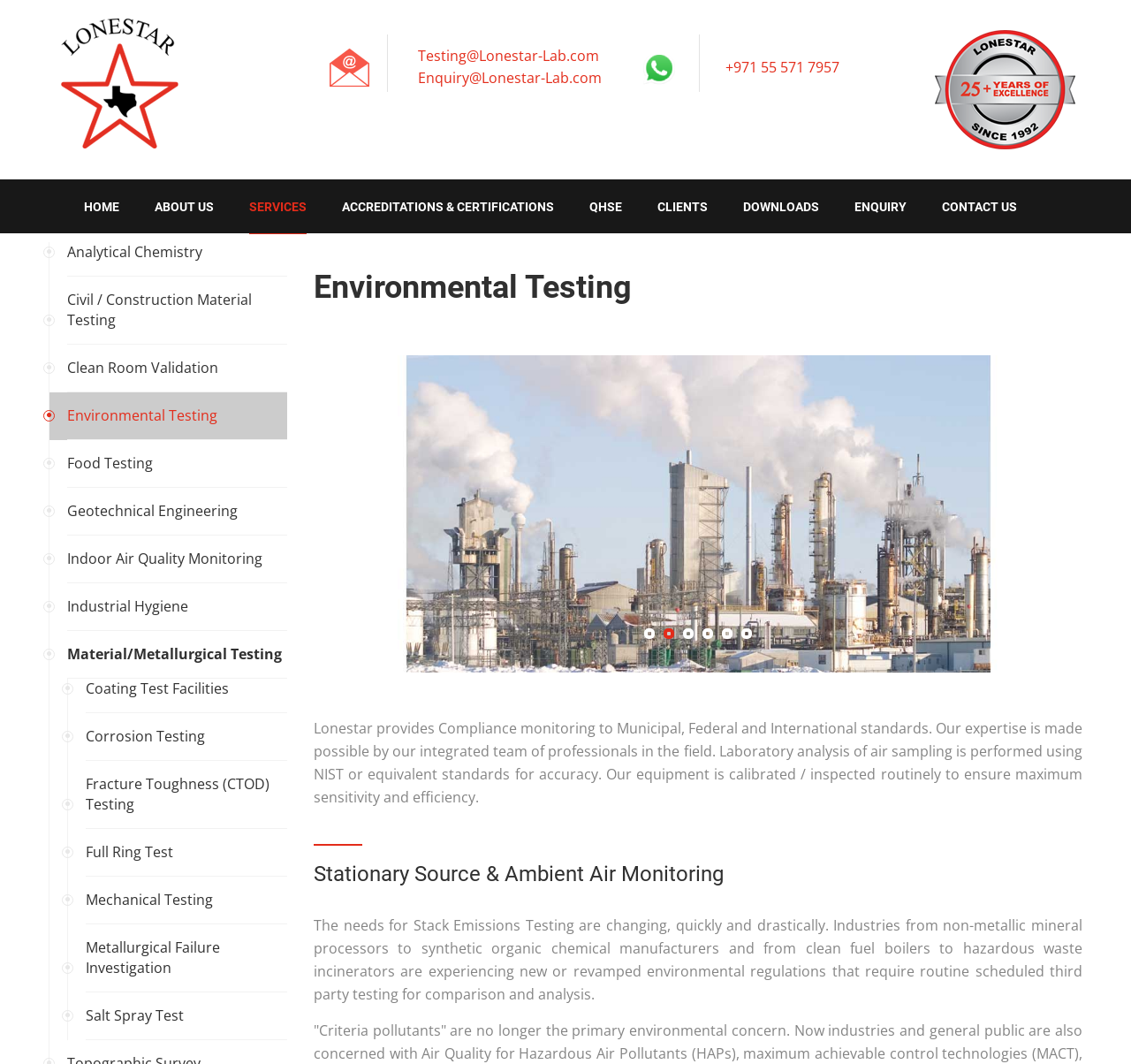Can you show the bounding box coordinates of the region to click on to complete the task described in the instruction: "Click the 'HOME' link"?

[0.074, 0.169, 0.105, 0.219]